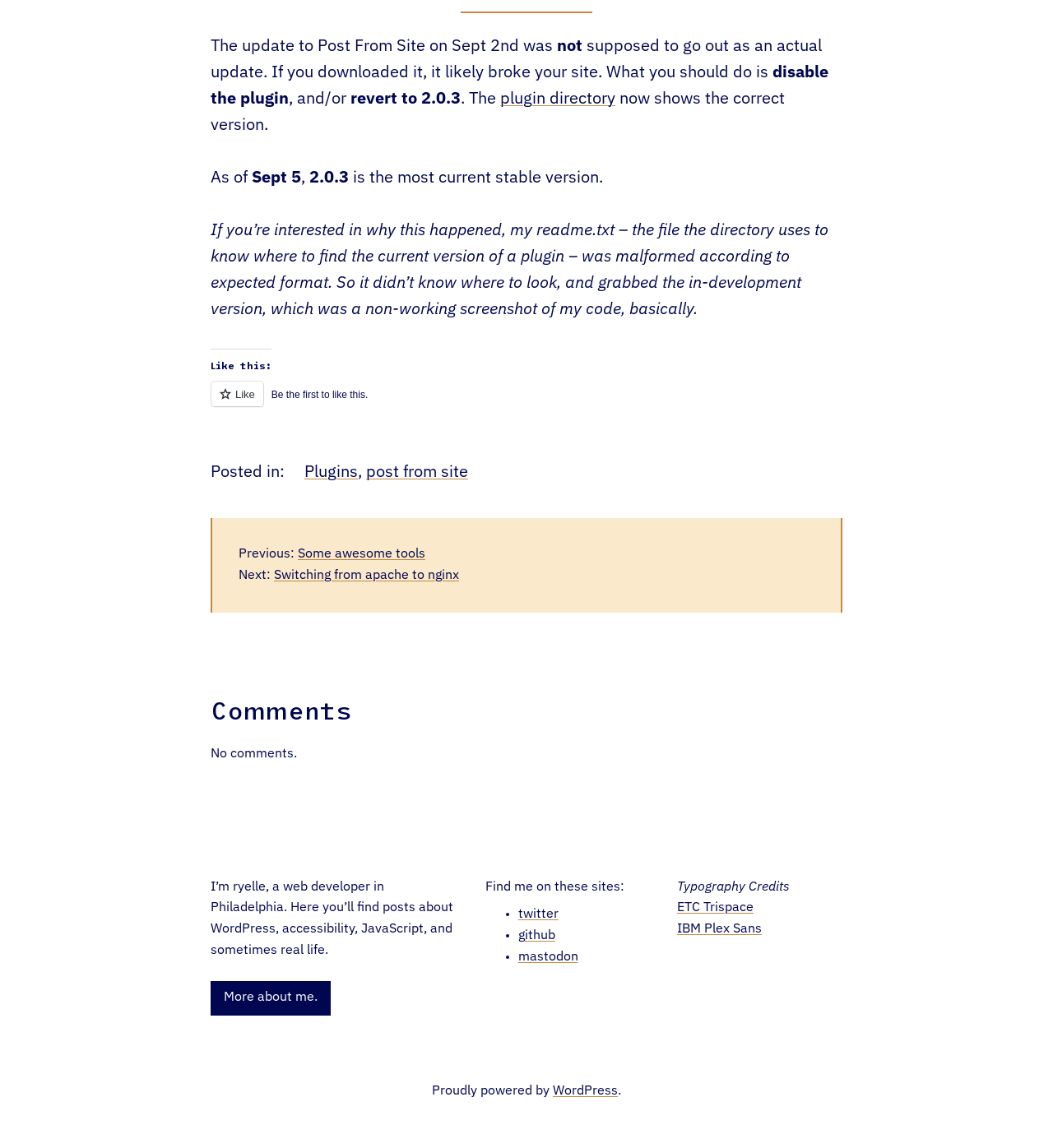Show the bounding box coordinates for the HTML element described as: "Cookie Policy".

None